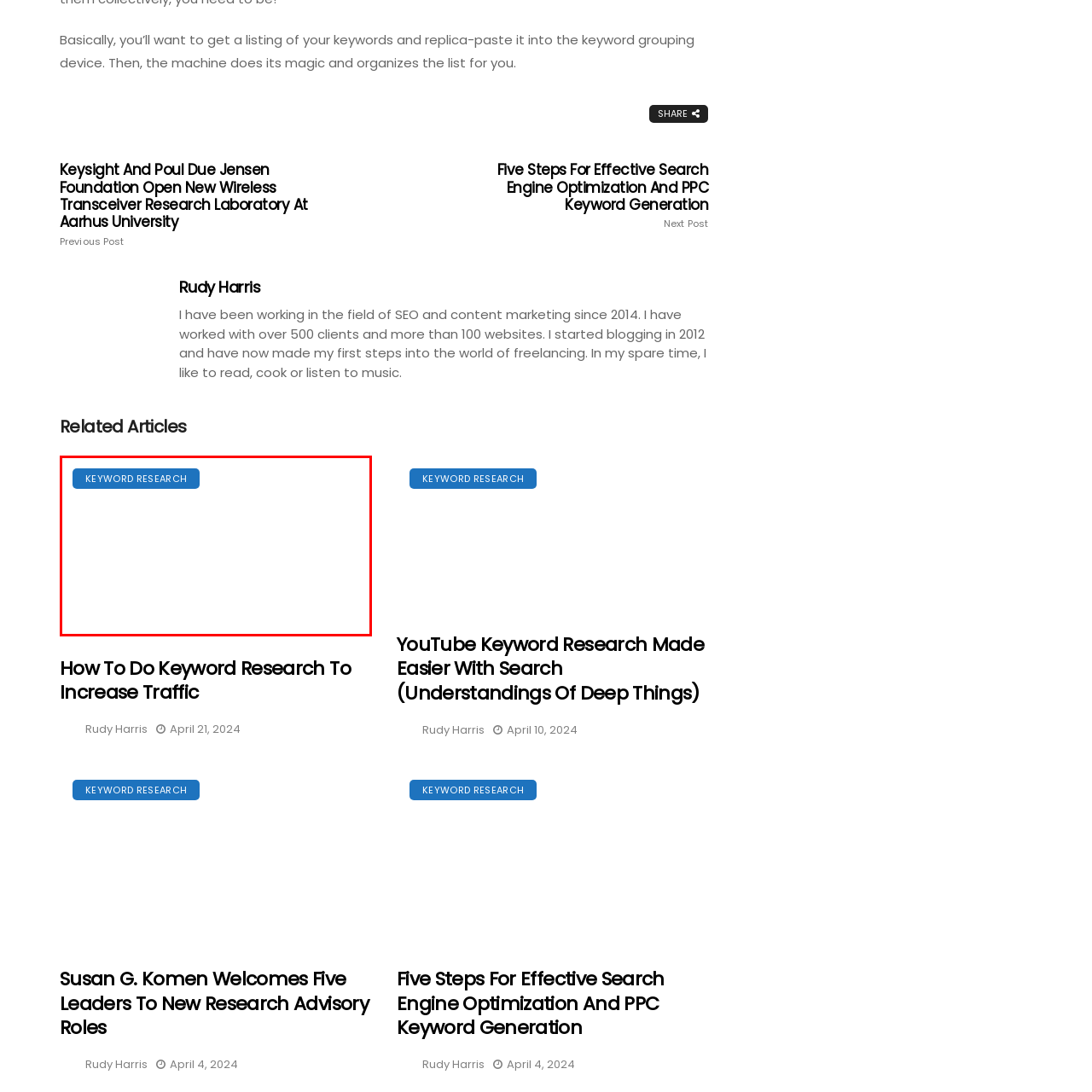What does keyword research help improve?
Observe the image marked by the red bounding box and generate a detailed answer to the question.

According to the caption, placing a focus on keyword research helps users improve their online visibility and enhance their content marketing efforts. This suggests that keyword research is a crucial step in creating effective digital marketing strategies.